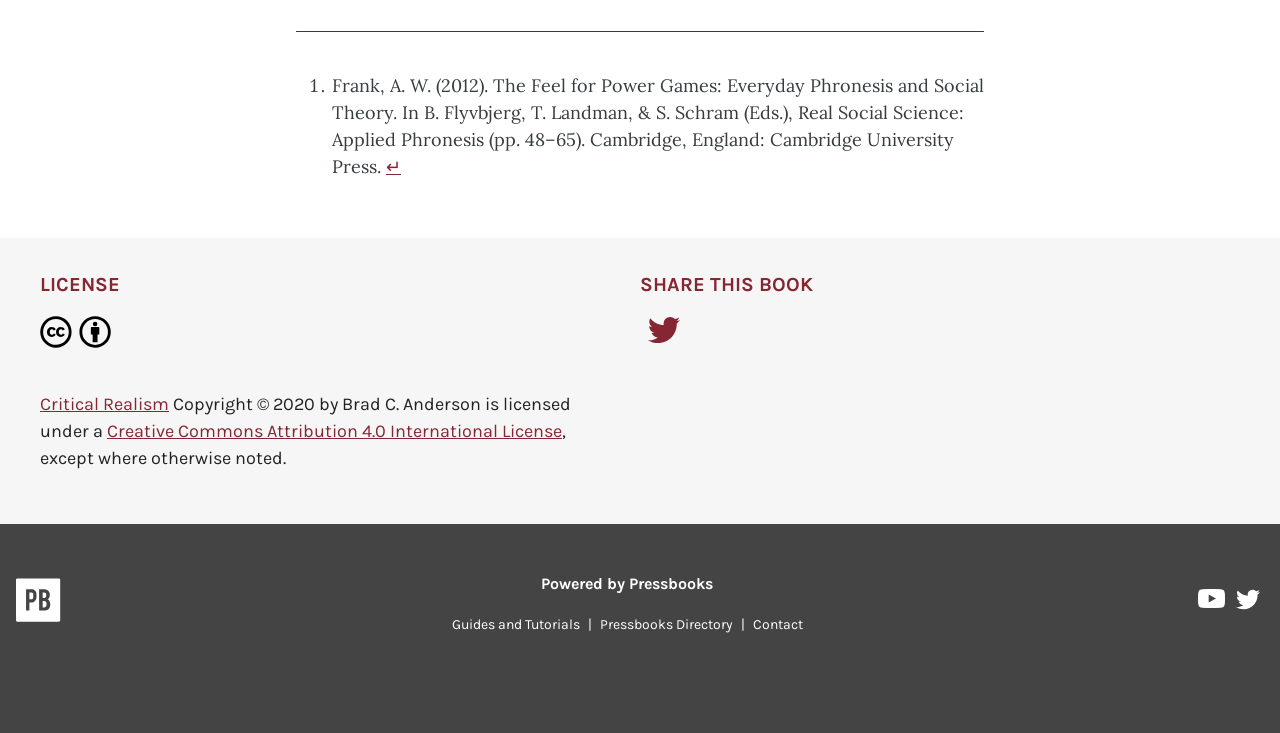Use a single word or phrase to answer this question: 
What is the title of the book referenced in the footnote?

Real Social Science: Applied Phronesis